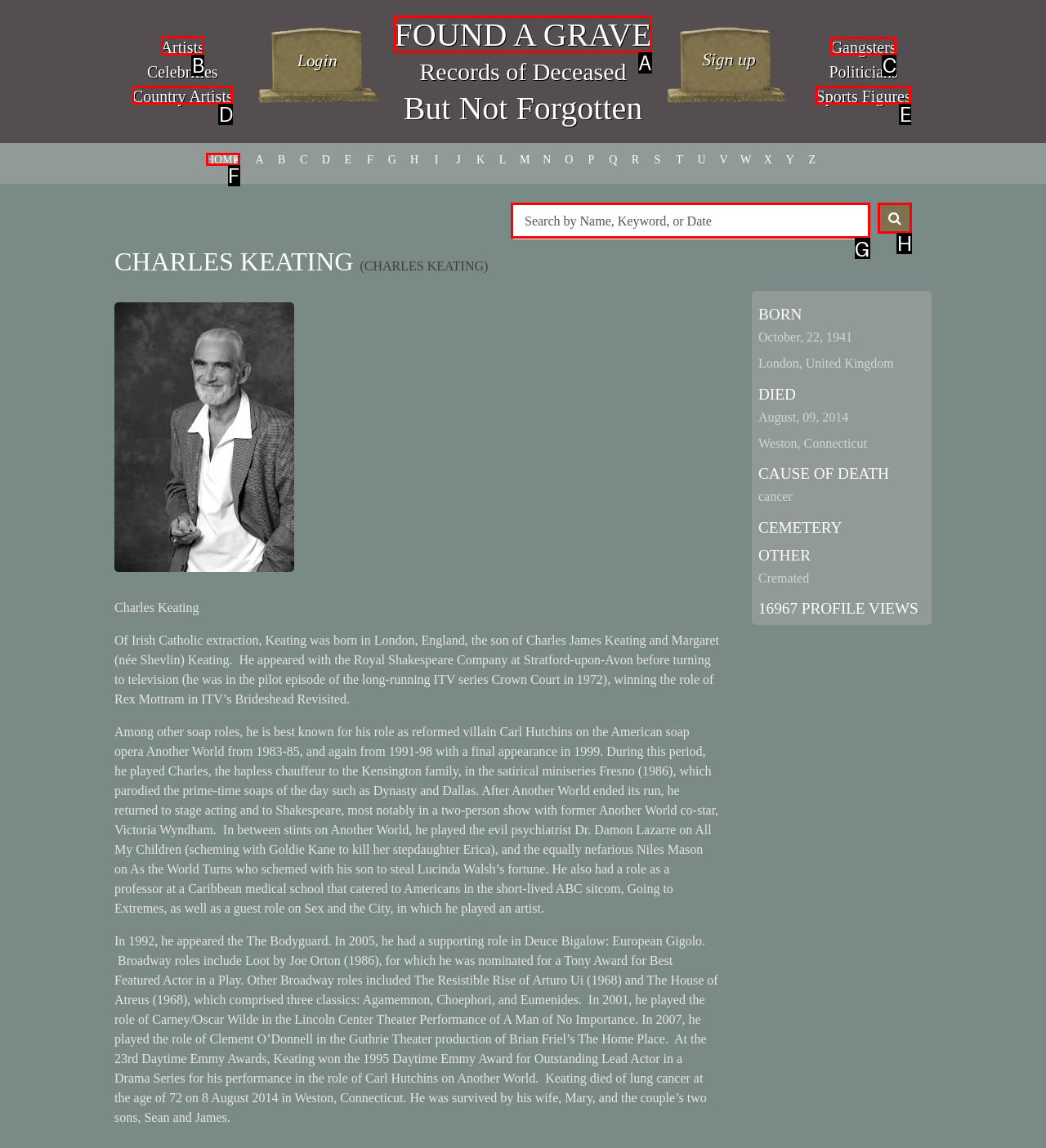Tell me which UI element to click to fulfill the given task: Search for artists. Respond with the letter of the correct option directly.

B